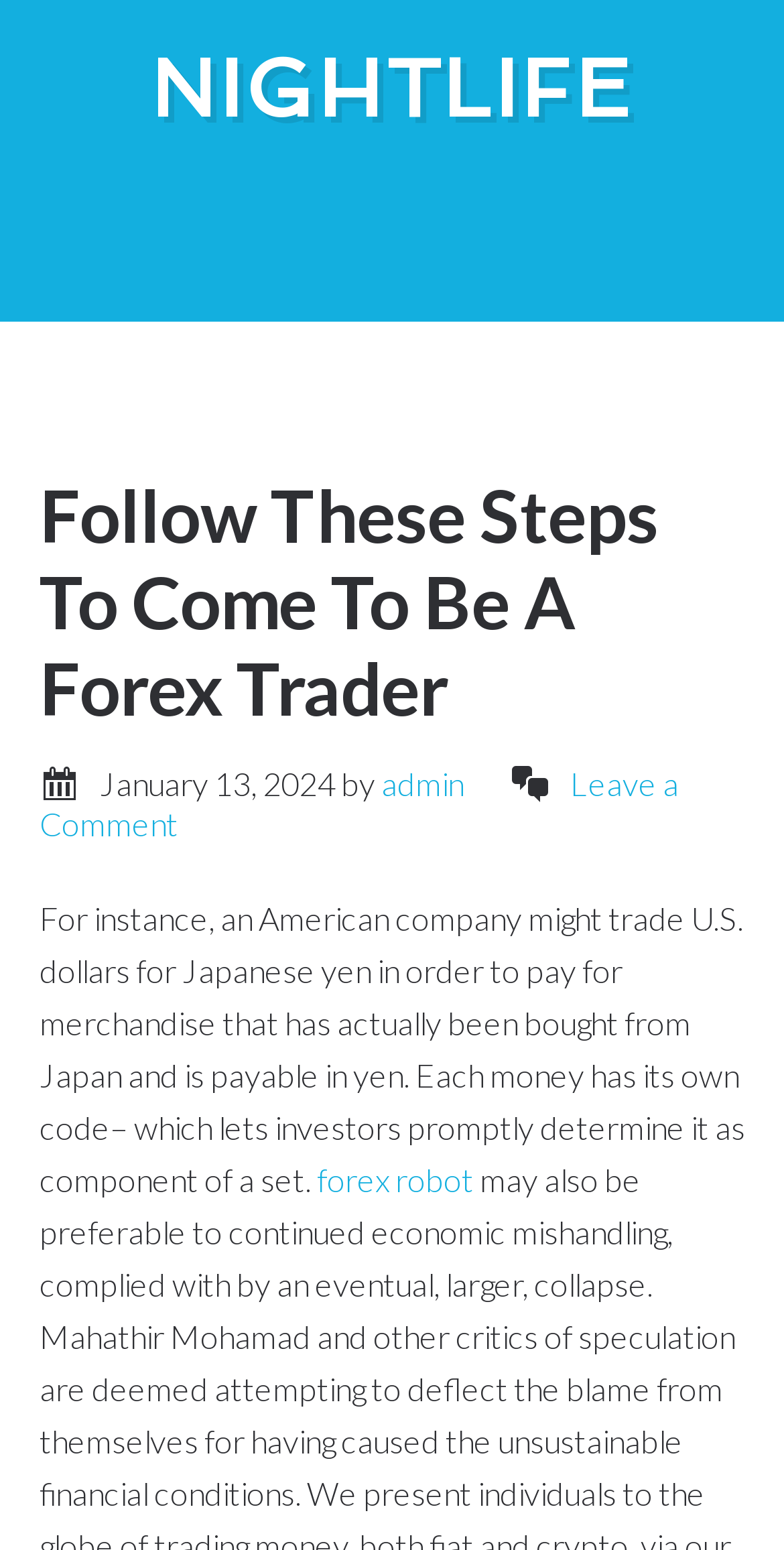Provide the bounding box coordinates of the HTML element described by the text: "Proudly powered by WordPress.".

None